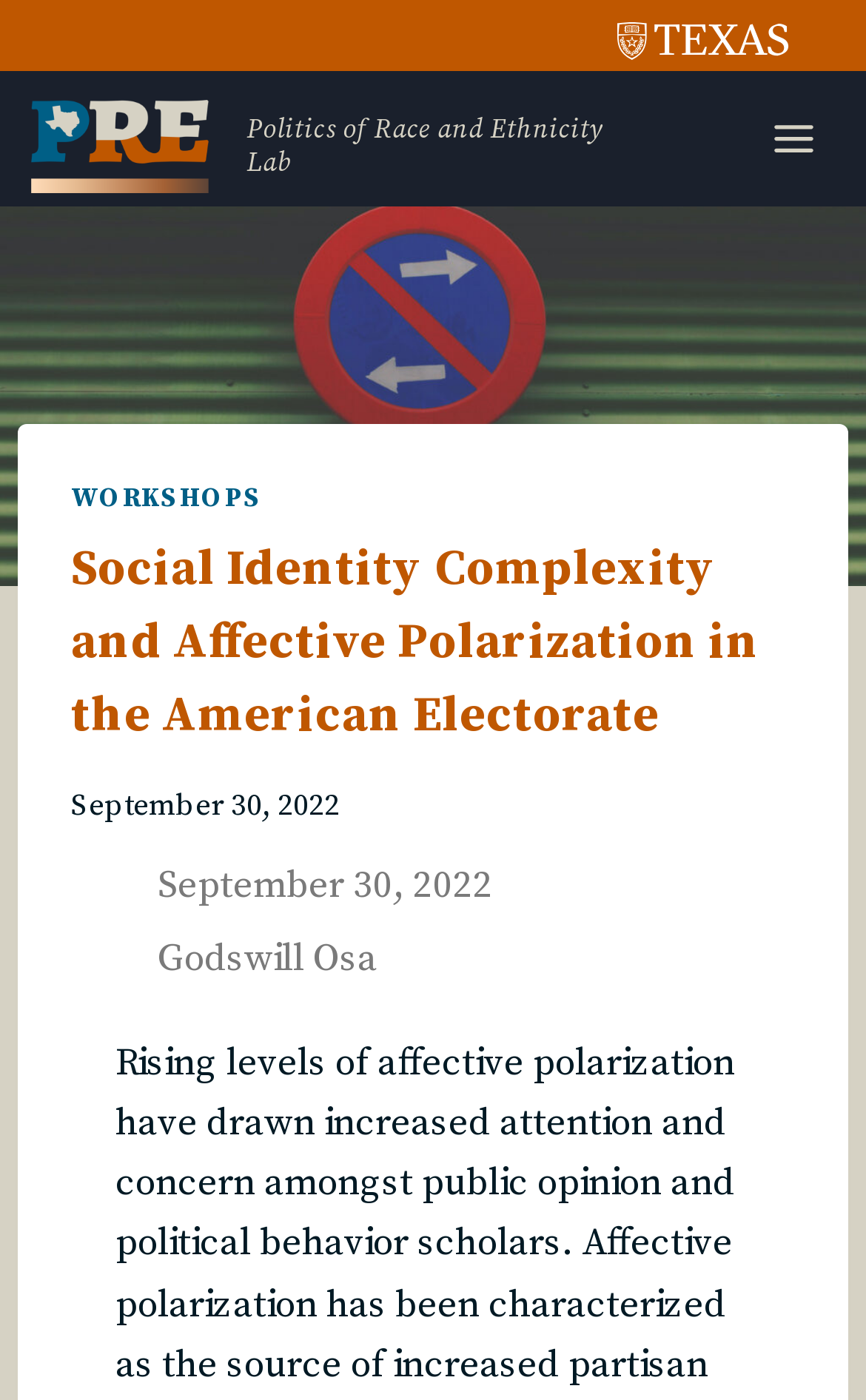Who is the author of the article?
Relying on the image, give a concise answer in one word or a brief phrase.

Godswill Osa